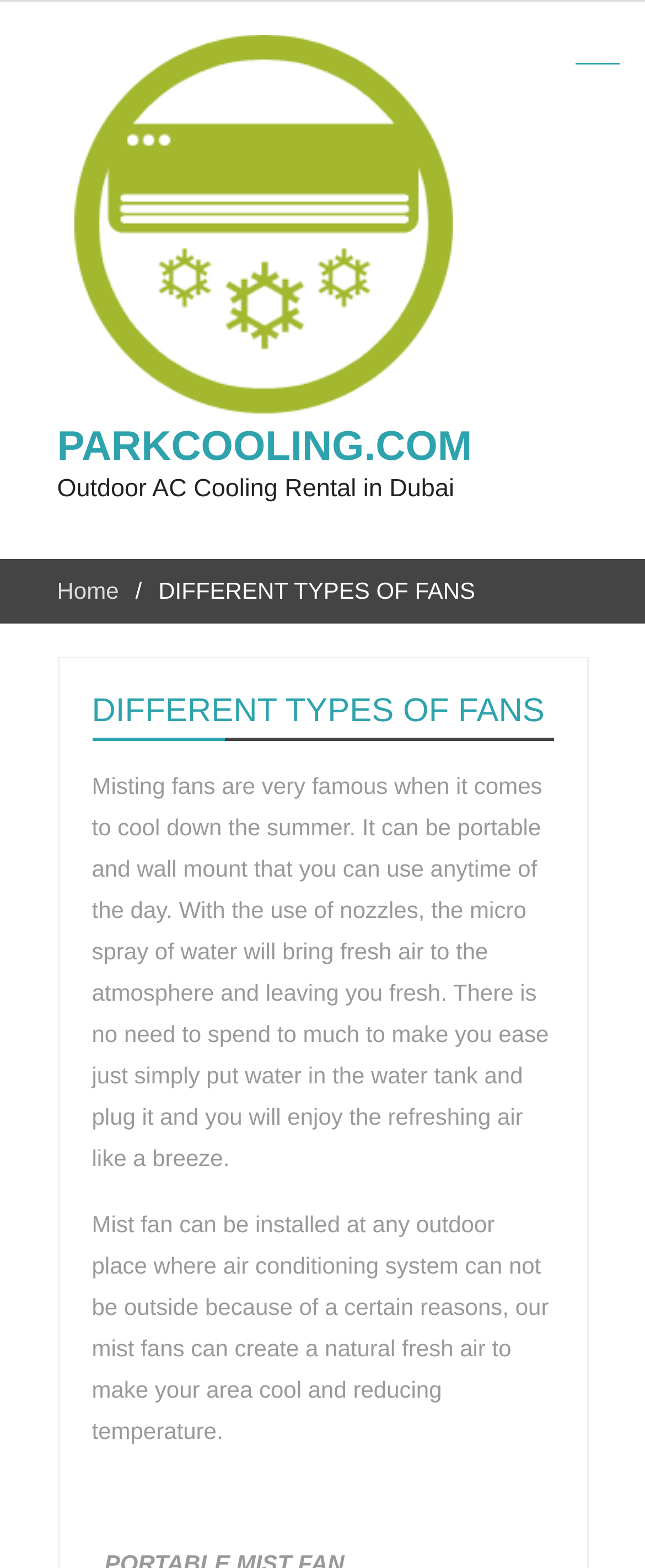What is the purpose of mist fans?
Please provide a detailed answer to the question.

Based on the text 'Misting fans are very famous when it comes to cool down the summer...', it can be inferred that the purpose of mist fans is to cool down the atmosphere.